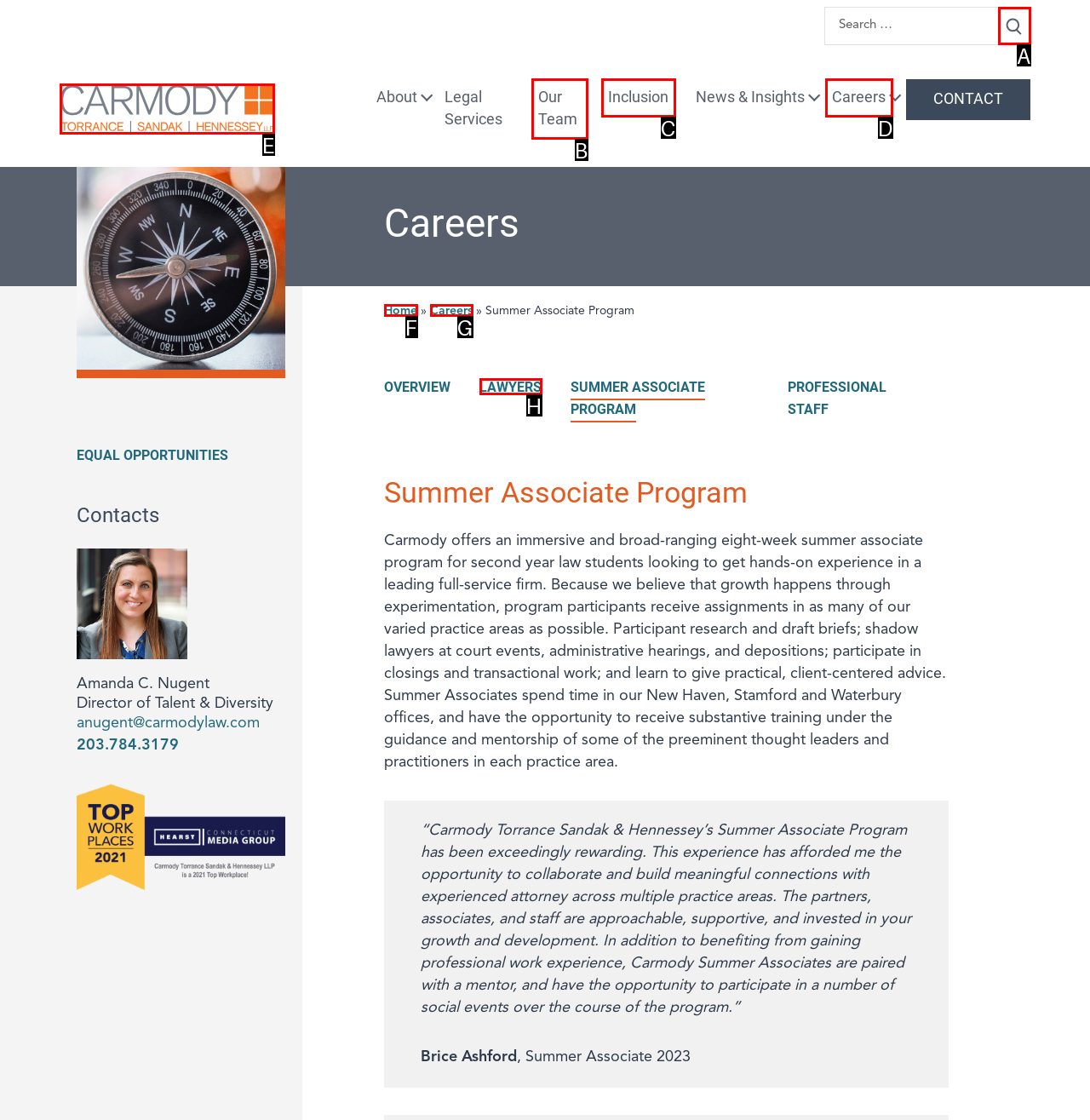Identify which HTML element matches the description: Our Team
Provide your answer in the form of the letter of the correct option from the listed choices.

B